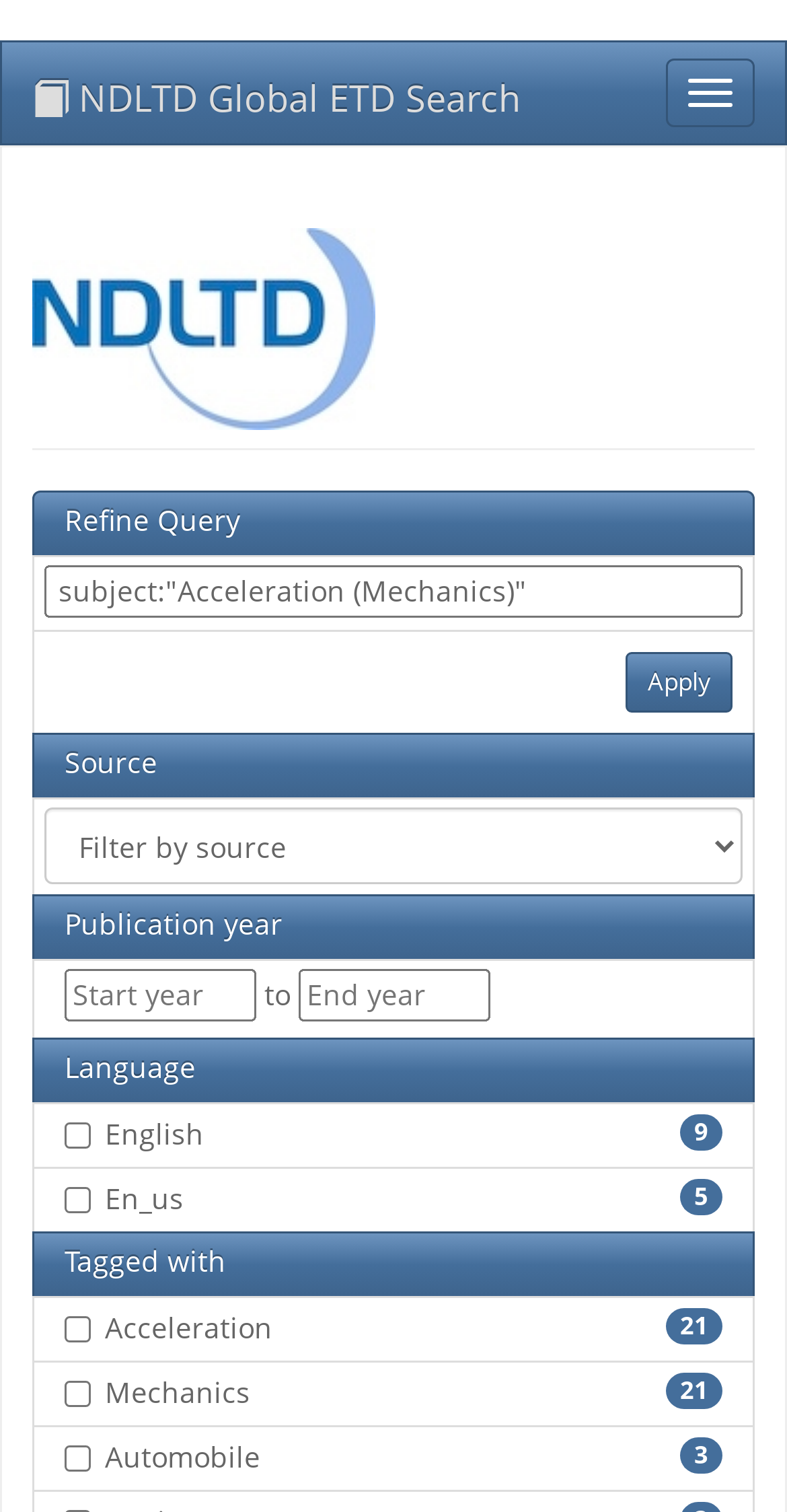Determine the coordinates of the bounding box that should be clicked to complete the instruction: "Select a source". The coordinates should be represented by four float numbers between 0 and 1: [left, top, right, bottom].

[0.056, 0.534, 0.944, 0.585]